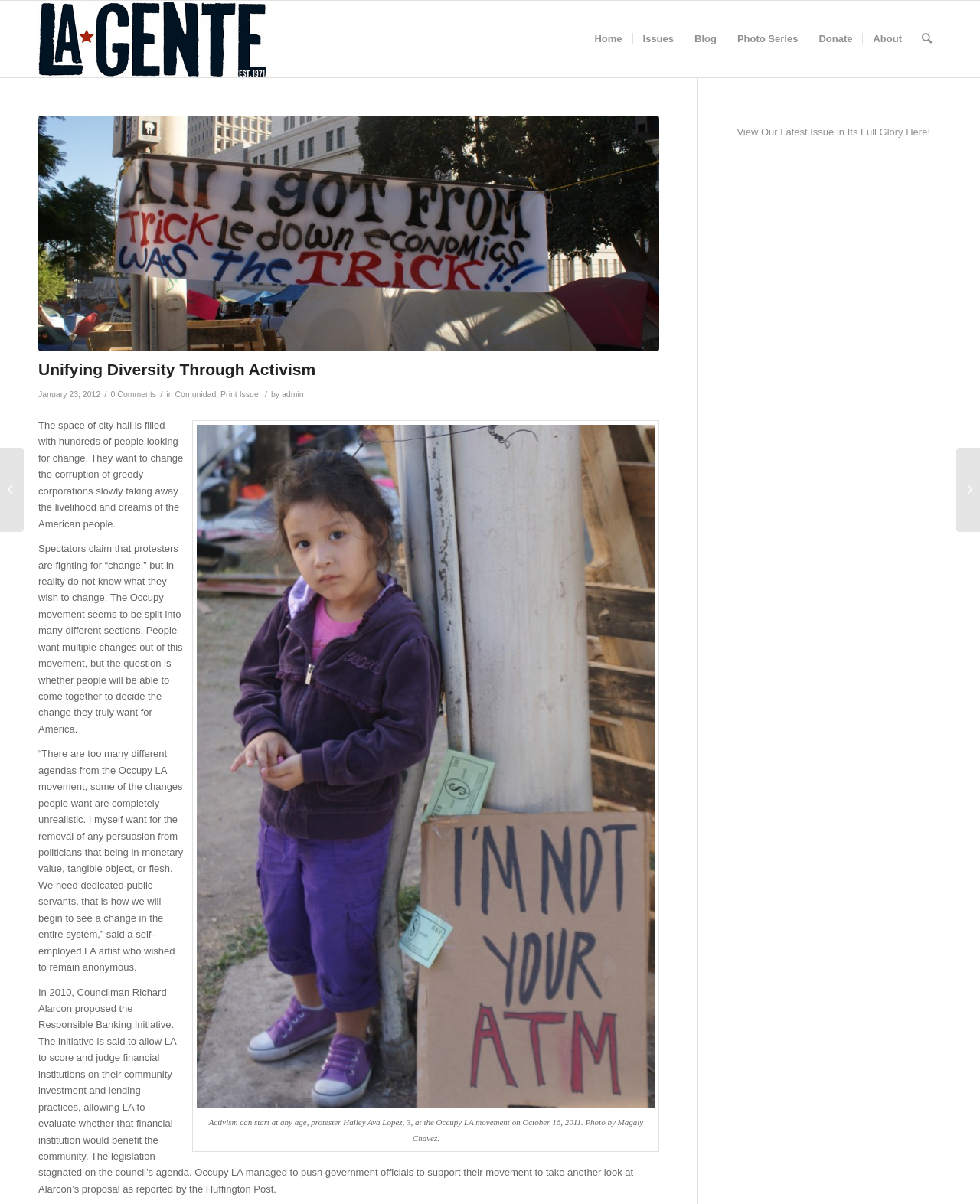Generate a comprehensive description of the contents of the webpage.

The webpage is about La Gente Newsmagazine, a publication from the University of California, Los Angeles. At the top, there is a logo and a link to the magazine's homepage, followed by a navigation menu with links to various sections such as "Home", "Issues", "Blog", "Photo Series", "Donate", "About", and "Search".

Below the navigation menu, there is a header section with a title "Unifying Diversity Through Activism" and a link to the same title. The title is accompanied by a date "January 23, 2012" and a comment count "0 Comments". There are also links to categories "Comunidad" and "Print Issue" and an author name "admin".

The main content of the page is an article about activism, with a large image of a protest scene. The image is described as "Activism can start at any age, protester Hailey Ava Lopez, 3, at the Occupy LA movement on October 16, 2011. Photo by Magaly Chavez." The article is divided into several paragraphs, discussing the Occupy LA movement and its goals, with quotes from a self-employed LA artist.

To the right of the article, there is a complementary section with a link to view the latest issue of the magazine. At the bottom of the page, there are two more links to articles, "May Day 2011: Where have all the hand-written signs gone?" and "LA CAUSA: Causing Students to Get Involved".